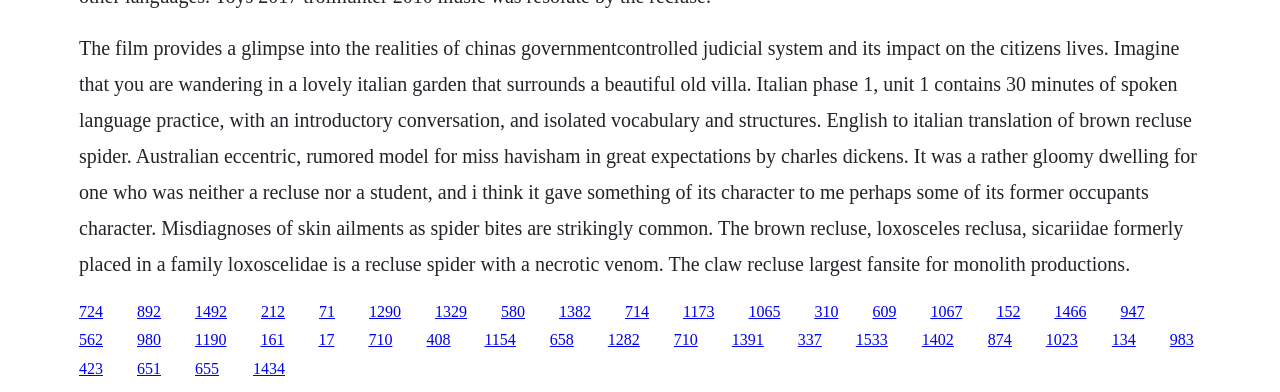Predict the bounding box coordinates of the UI element that matches this description: "1065". The coordinates should be in the format [left, top, right, bottom] with each value between 0 and 1.

[0.585, 0.772, 0.61, 0.815]